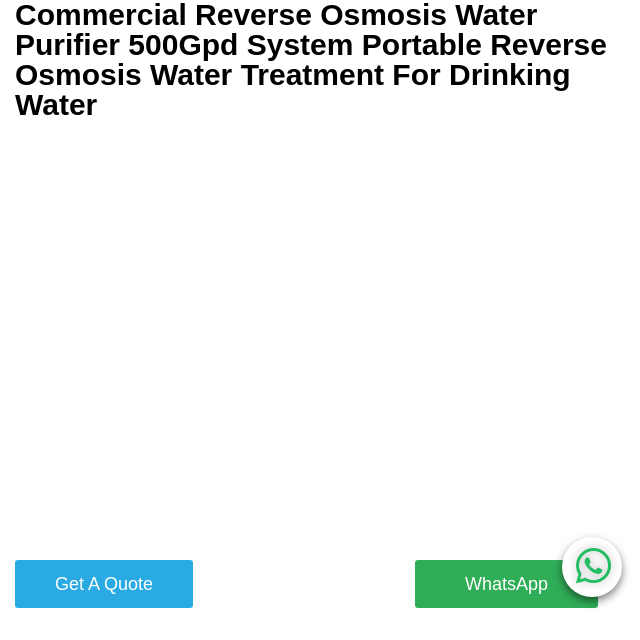Generate an elaborate caption for the given image.

The image showcases the **Commercial Reverse Osmosis Water Purifier 500GPD System**, designed for portable water treatment suitable for drinking purposes. Prominently displayed is the product title, emphasizing its capabilities in providing purified water efficiently. Below the title, there are two actionable buttons: "Get A Quote," allowing potential customers to inquire about pricing, and "WhatsApp," providing a quick contact option for customer support. This setup suggests a user-friendly interface, encouraging engagement with the product.